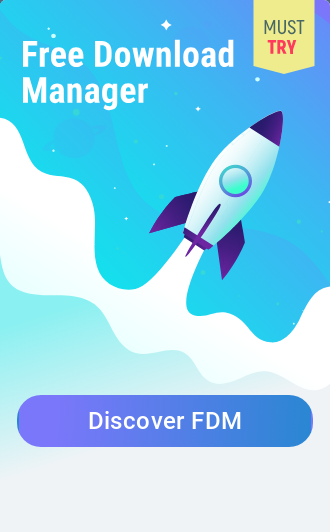Use the details in the image to answer the question thoroughly: 
What action is the user invited to take?

The user is invited to take the action of discovering more about the Free Download Manager (FDM) through the call-to-action button that reads 'Discover FDM', which is placed below the rocket in the image. This button is a clear invitation to explore the features and capabilities of the download manager.